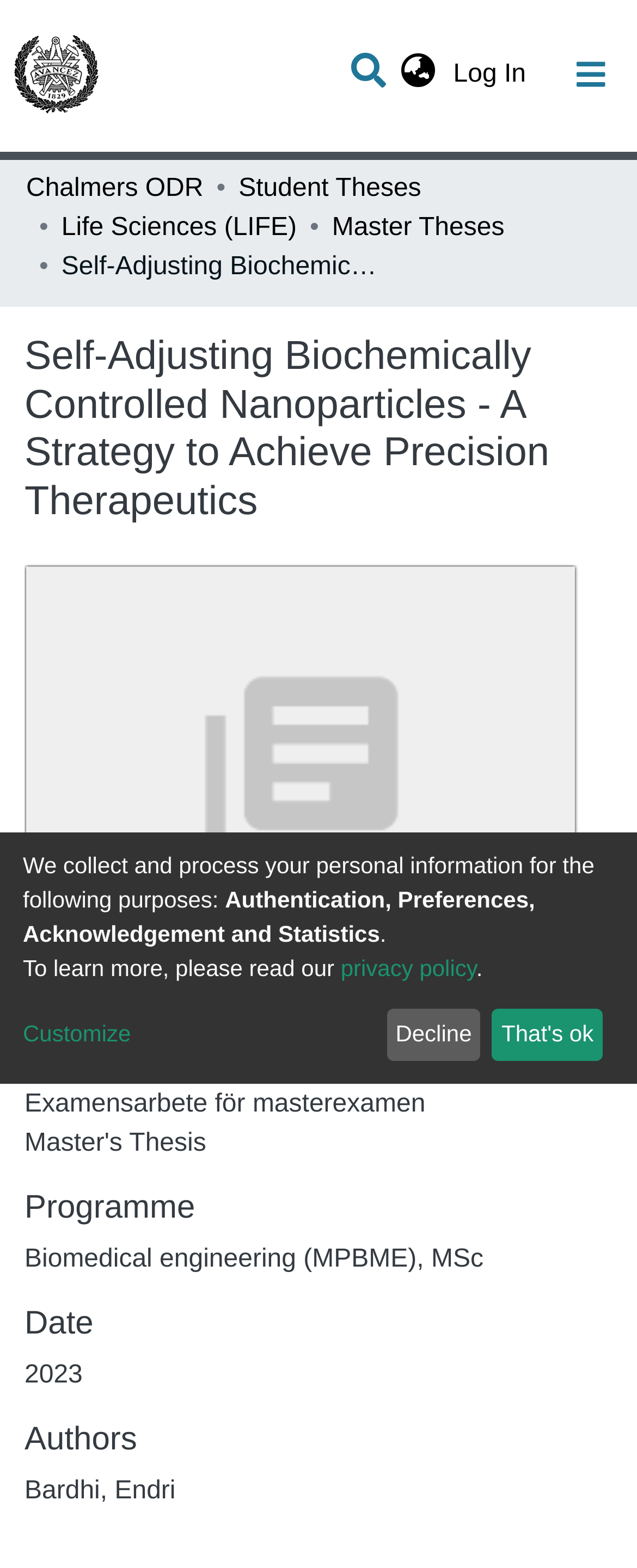Please determine the bounding box coordinates of the clickable area required to carry out the following instruction: "Switch language". The coordinates must be four float numbers between 0 and 1, represented as [left, top, right, bottom].

[0.612, 0.035, 0.701, 0.06]